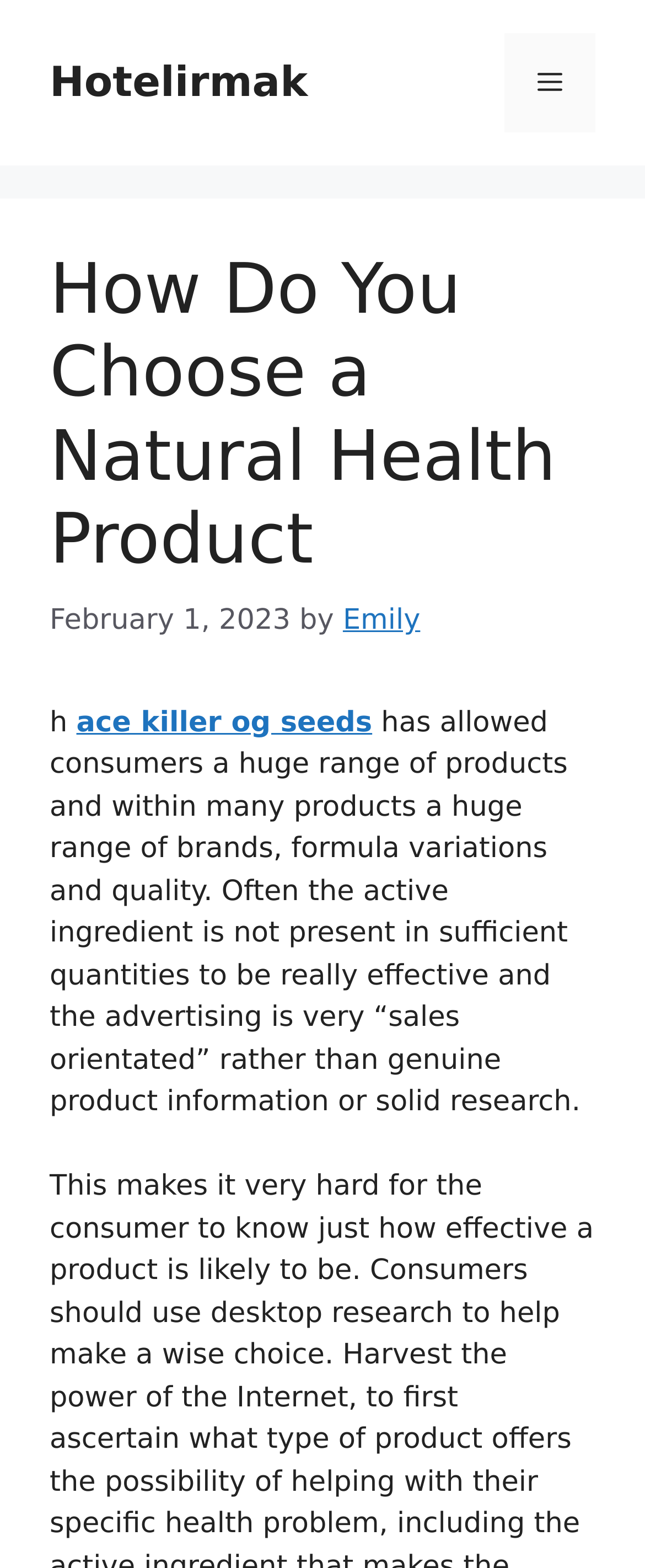Use a single word or phrase to answer the question:
What is the topic of the article?

Natural Health Product